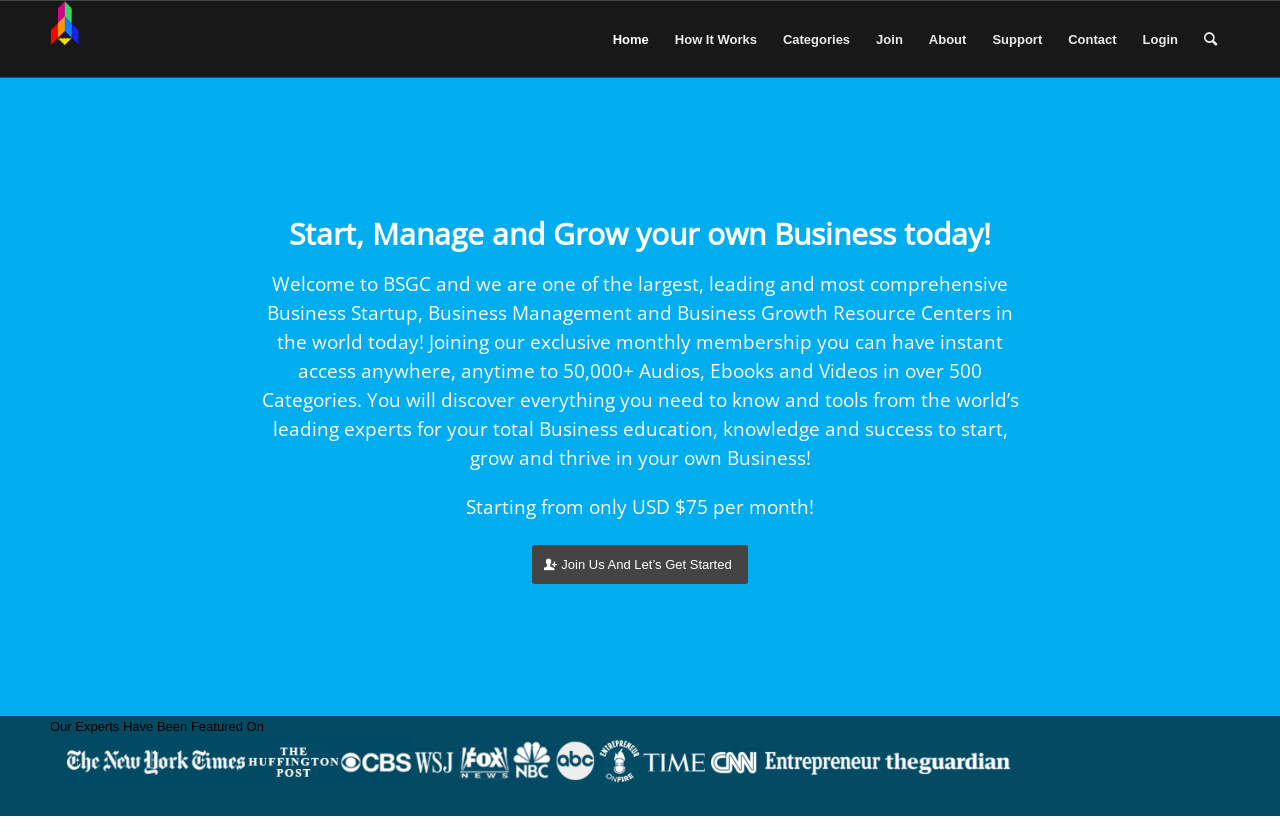Please give a succinct answer to the question in one word or phrase:
How much does the monthly membership cost?

USD $75